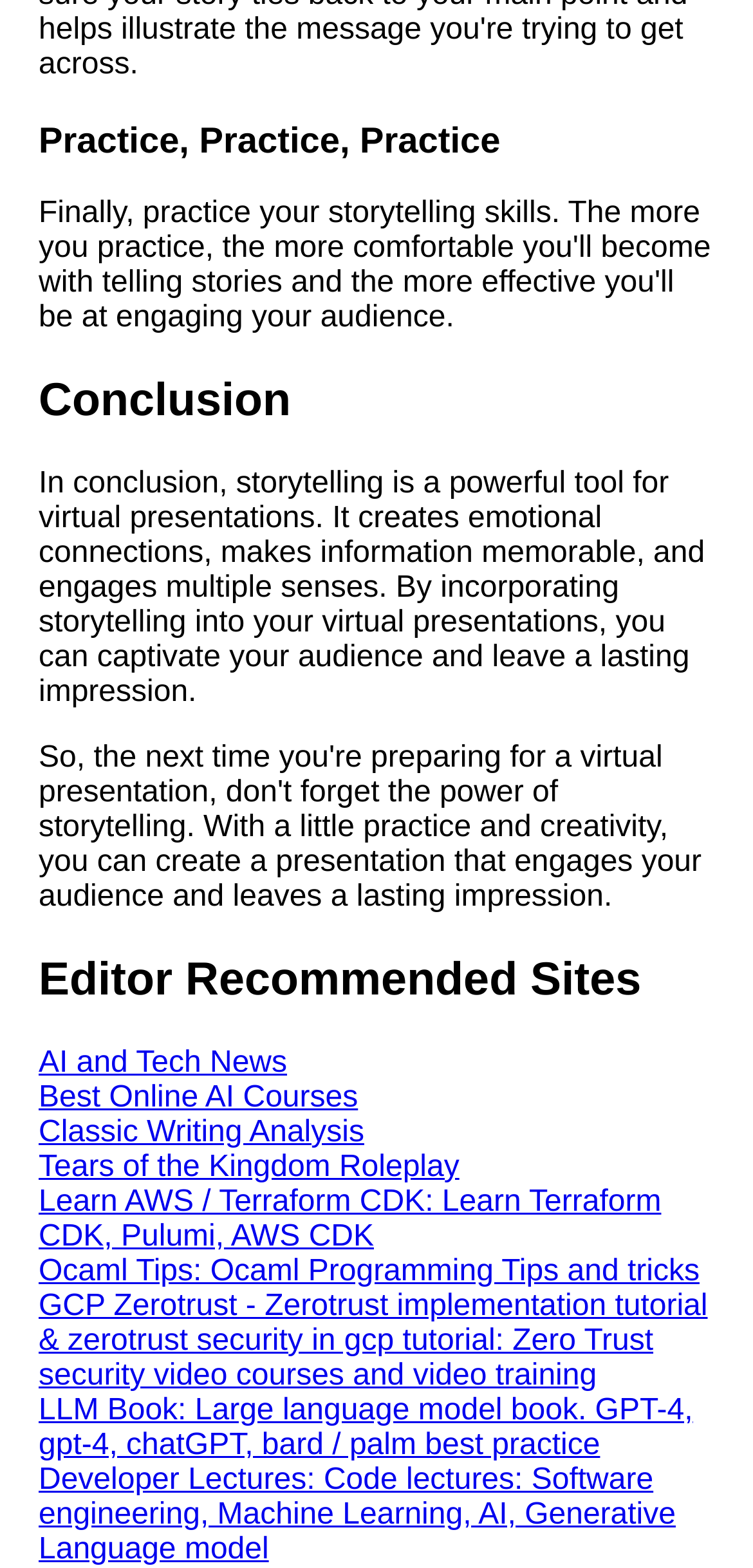Please answer the following question using a single word or phrase: 
What is the topic of the conclusion section?

storytelling in virtual presentations